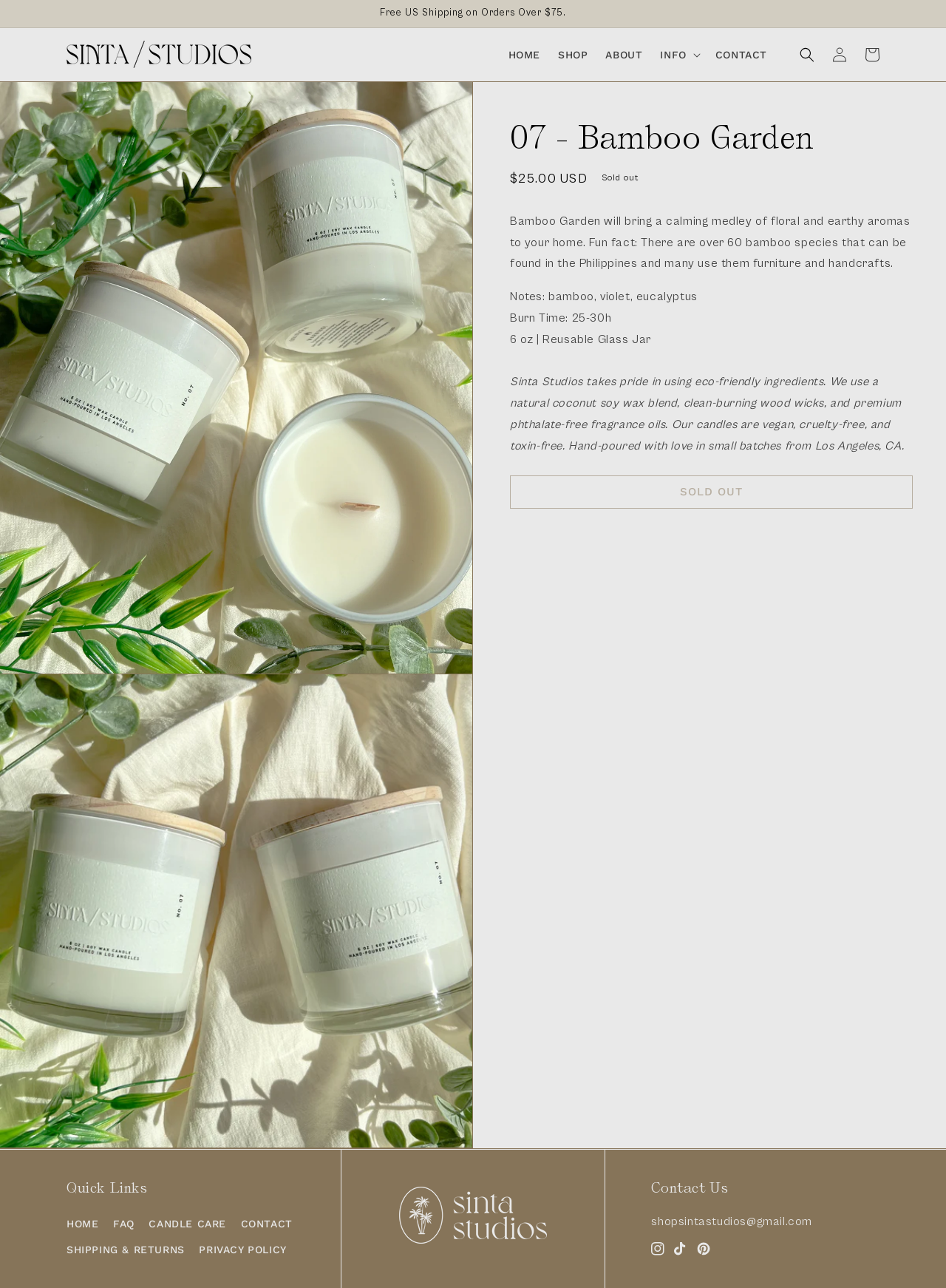Offer a comprehensive description of the webpage’s content and structure.

This webpage is about a product called "Bamboo Garden" from Sinta Studios. At the top, there is an announcement section that takes up the full width of the page, with a message about free US shipping on orders over $75. Below this, there is a navigation menu with links to "HOME", "SHOP", "ABOUT", and "CONTACT", as well as a search button and a login/cart link.

The main content of the page is divided into two sections. On the left, there is a gallery viewer that takes up about half of the page width. On the right, there is a product description section with a heading "07 - Bamboo Garden". This section contains information about the product, including its regular price of $25.00 USD, a description of the product, and notes about its ingredients and features. There is also a "SOLD OUT" button, indicating that the product is currently unavailable.

At the bottom of the page, there is a footer section with quick links to various pages, including "HOME", "FAQ", "CANDLE CARE", and "CONTACT". There is also a "Contact Us" section with an email address and links to the company's social media profiles on Instagram, TikTok, and Pinterest.